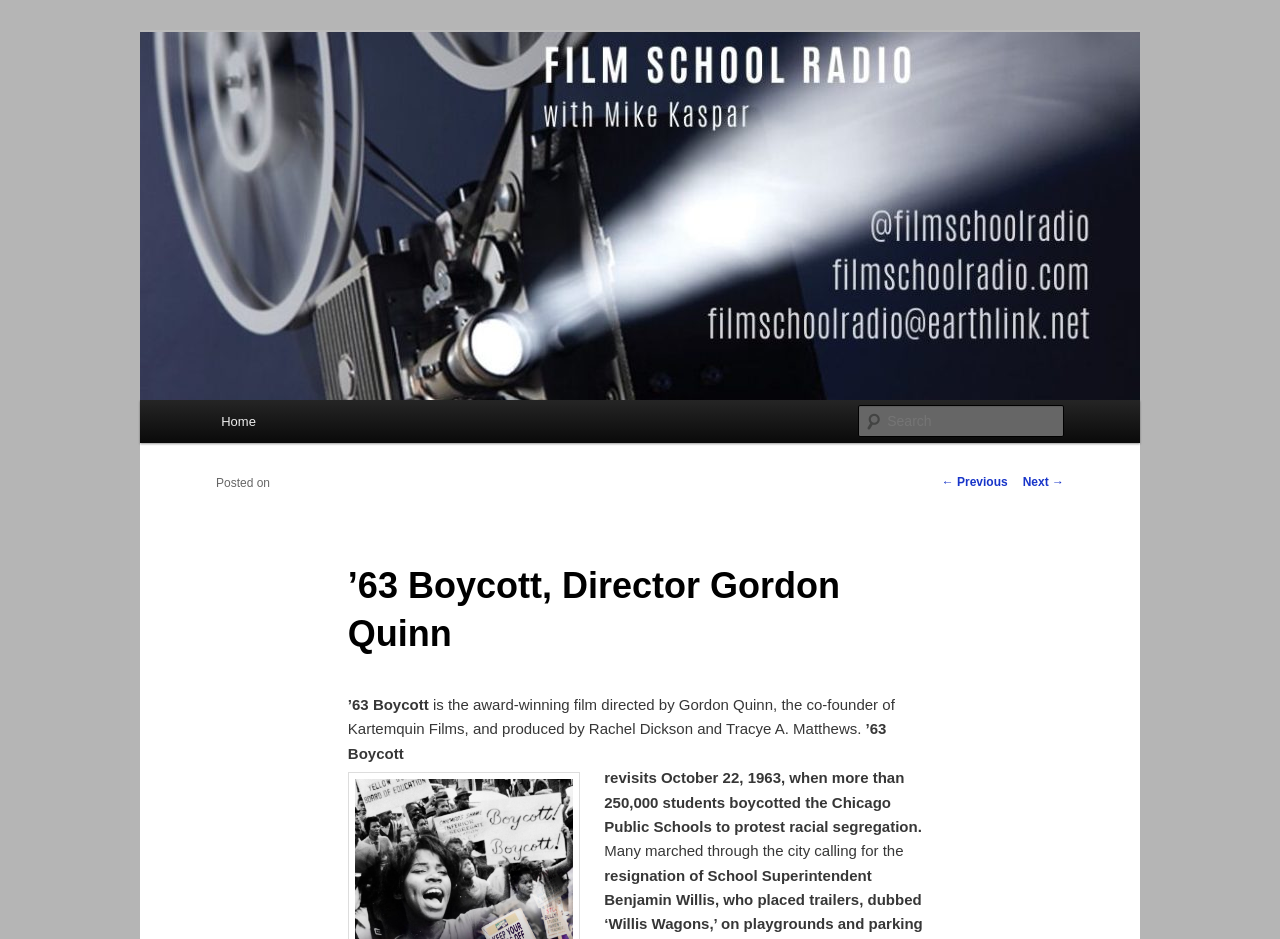Refer to the element description parent_node: Search name="s" placeholder="Search" and identify the corresponding bounding box in the screenshot. Format the coordinates as (top-left x, top-left y, bottom-right x, bottom-right y) with values in the range of 0 to 1.

[0.671, 0.431, 0.831, 0.465]